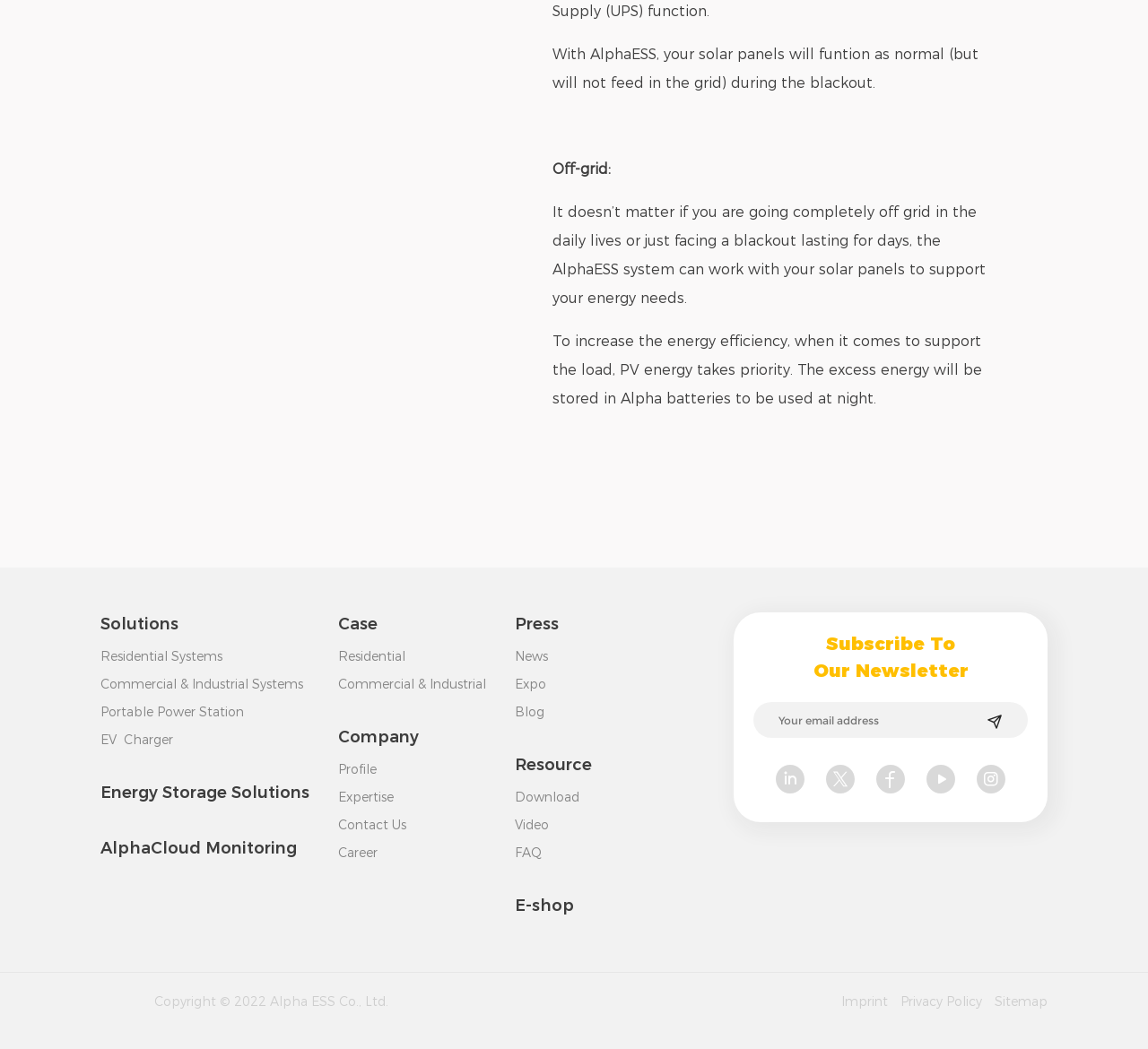Identify the bounding box coordinates of the specific part of the webpage to click to complete this instruction: "Follow AlphaESS on LinkedIn".

[0.676, 0.729, 0.701, 0.757]